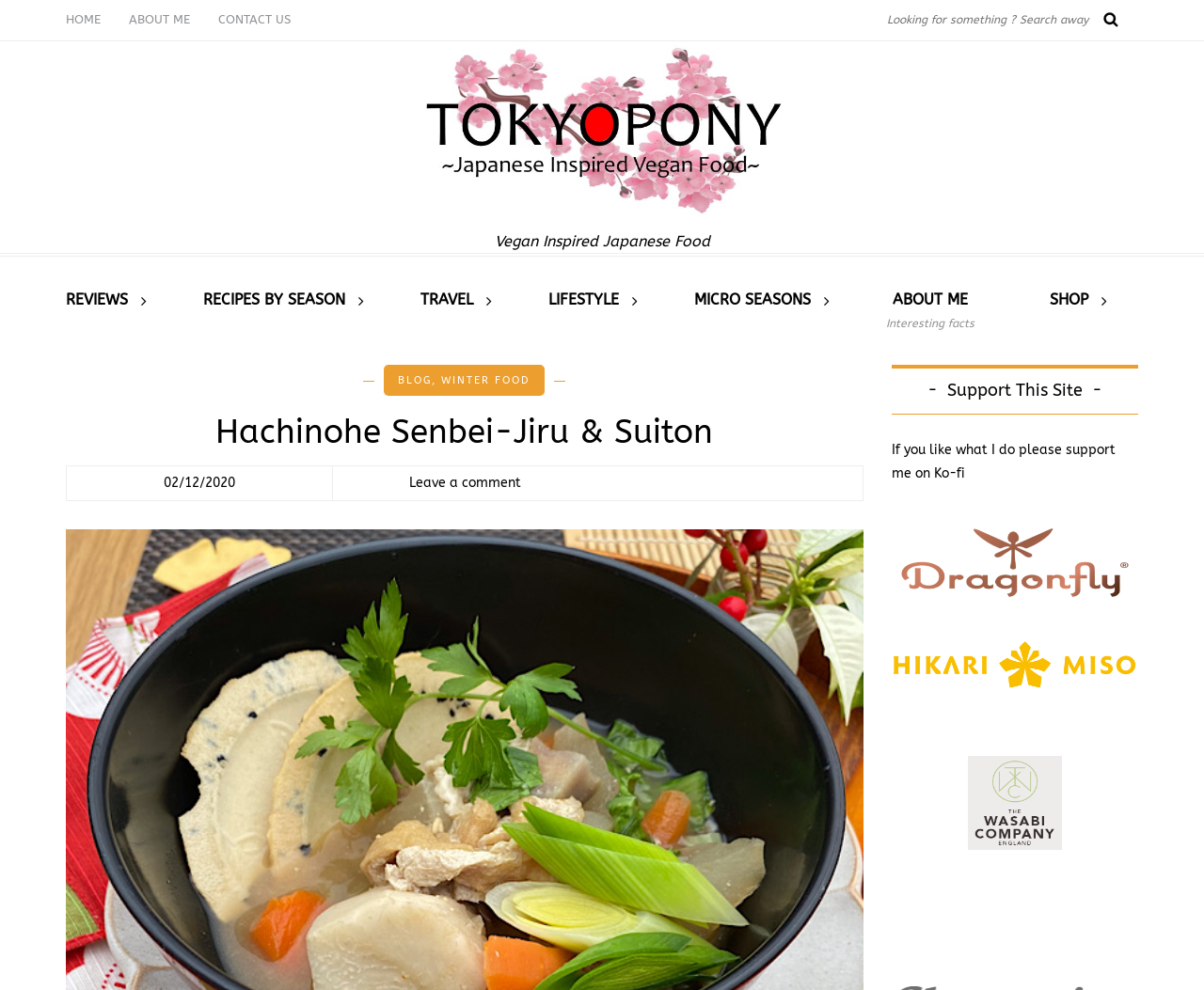What is the topic of the article?
Provide an in-depth answer to the question, covering all aspects.

I determined the topic of the article by looking at the heading 'Hachinohe Senbei-Jiru & Suiton' and the surrounding elements, which suggest that it is the title of an article or blog post.